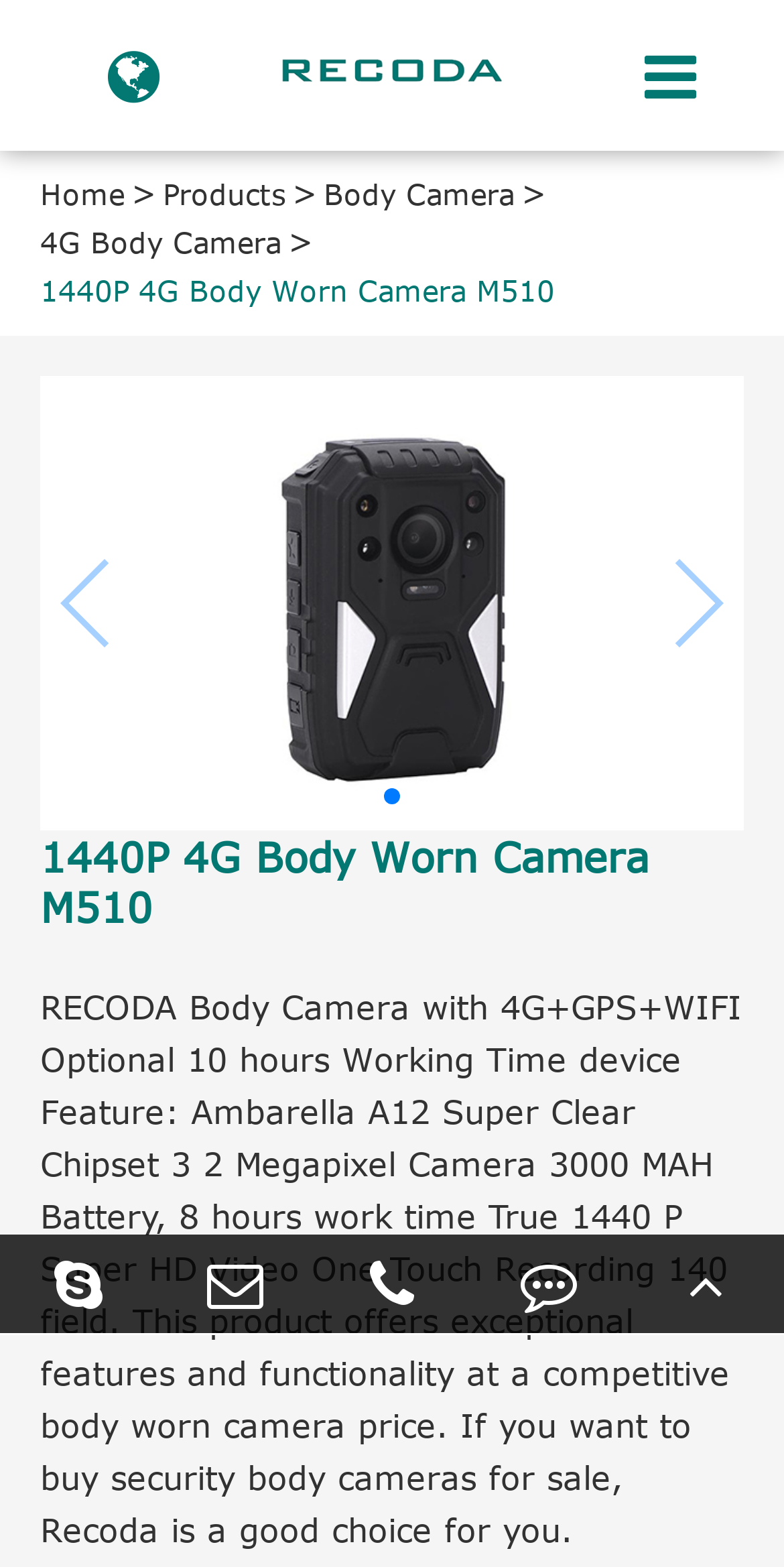Provide a single word or phrase to answer the given question: 
What is the resolution of the body worn camera?

1440P